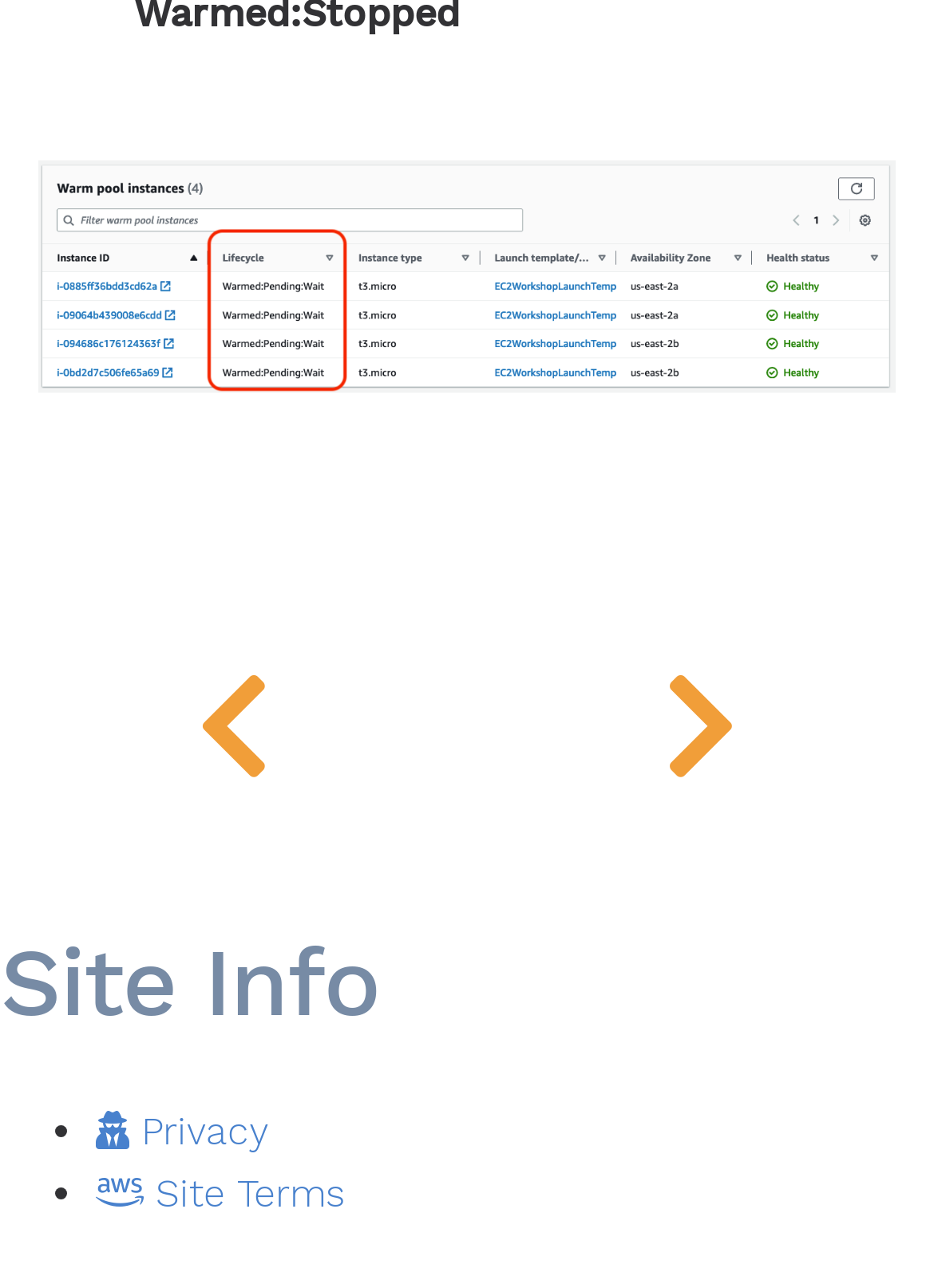Can you give a detailed response to the following question using the information from the image? What is the second link in the list?

The second link in the list is 'Privacy', which is likely to be a link to the website's privacy policy page.